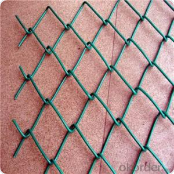What is the texture of the background material?
Please elaborate on the answer to the question with detailed information.

The background material appears smooth and contrasts with the textured surface of the mesh, enhancing its visual prominence. This contrast suggests that the background material has a smooth texture.